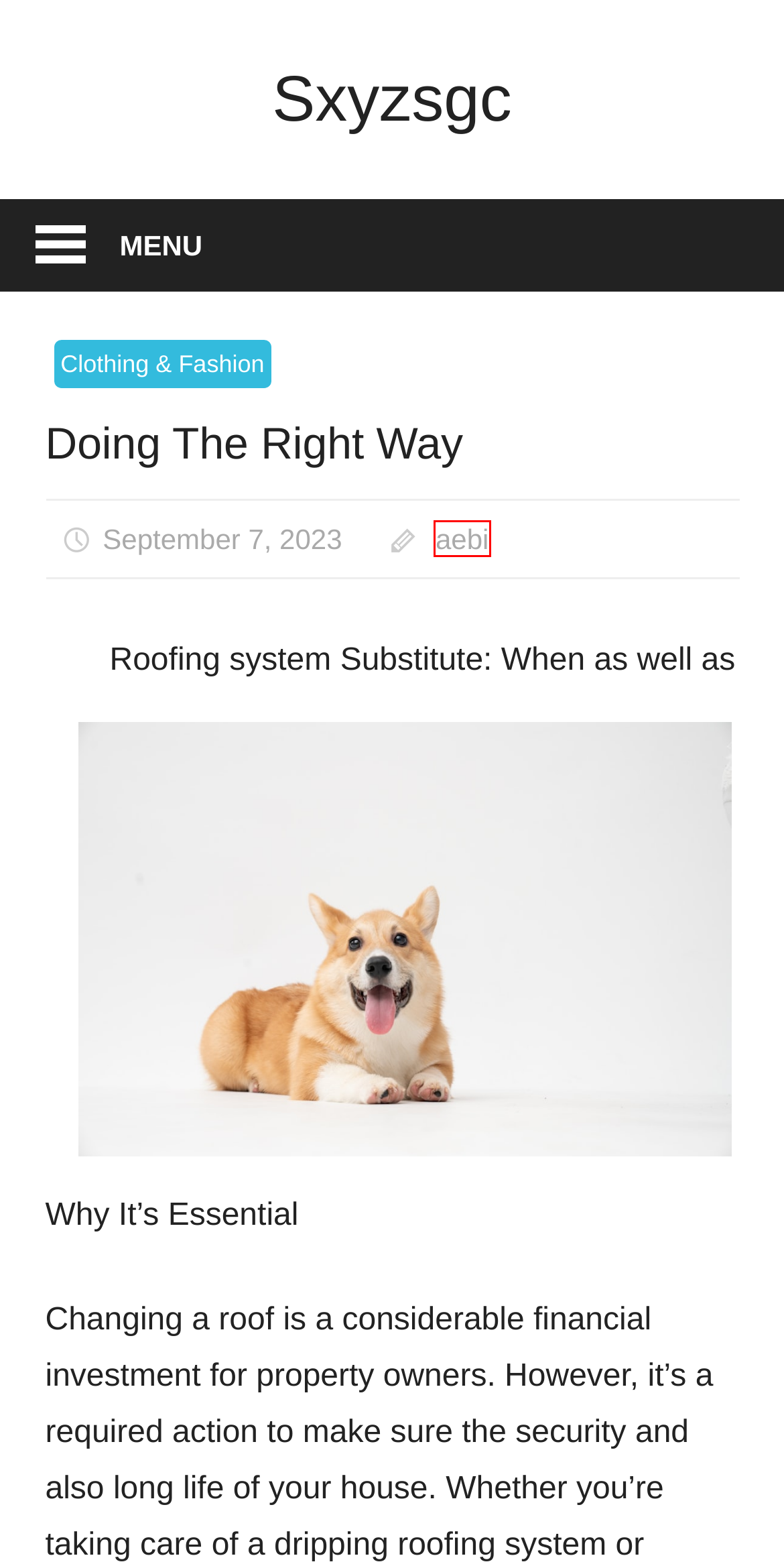Observe the provided screenshot of a webpage that has a red rectangle bounding box. Determine the webpage description that best matches the new webpage after clicking the element inside the red bounding box. Here are the candidates:
A. Why You Should Take Into Consideration Roofing Replacement – Roofing Replacement
B. Clothing & Fashion – Sxyzsgc
C. aebi – Sxyzsgc
D. Home Products & Services – Sxyzsgc
E. Business Products & Services – Sxyzsgc
F. Advertising & Marketing – Sxyzsgc
G. Relationships – Sxyzsgc
H. Sxyzsgc – Entertainment Section Covers Every Facet of Popular Culture.

C